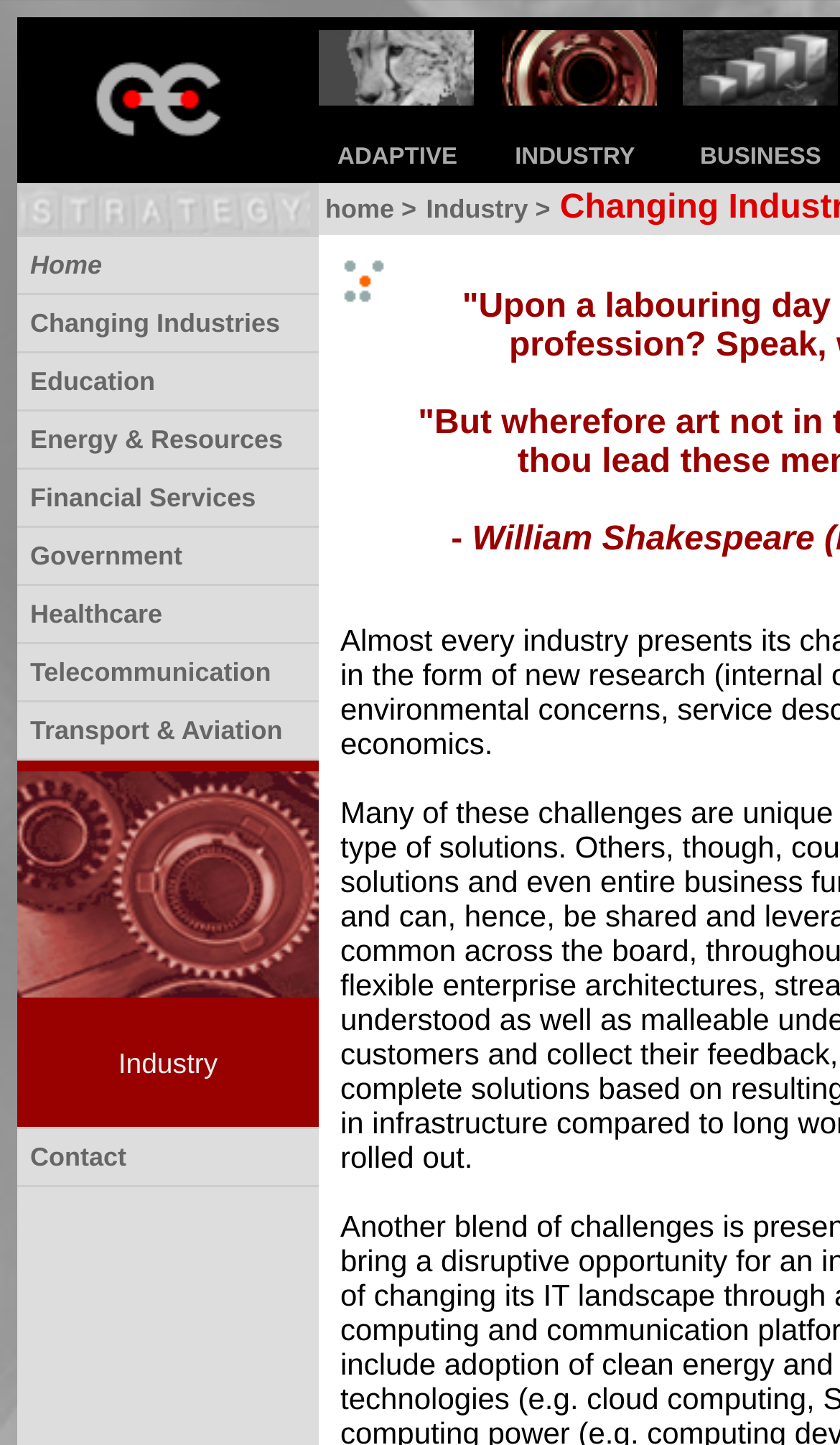How many tables are there on the page?
Please use the visual content to give a single word or phrase answer.

3